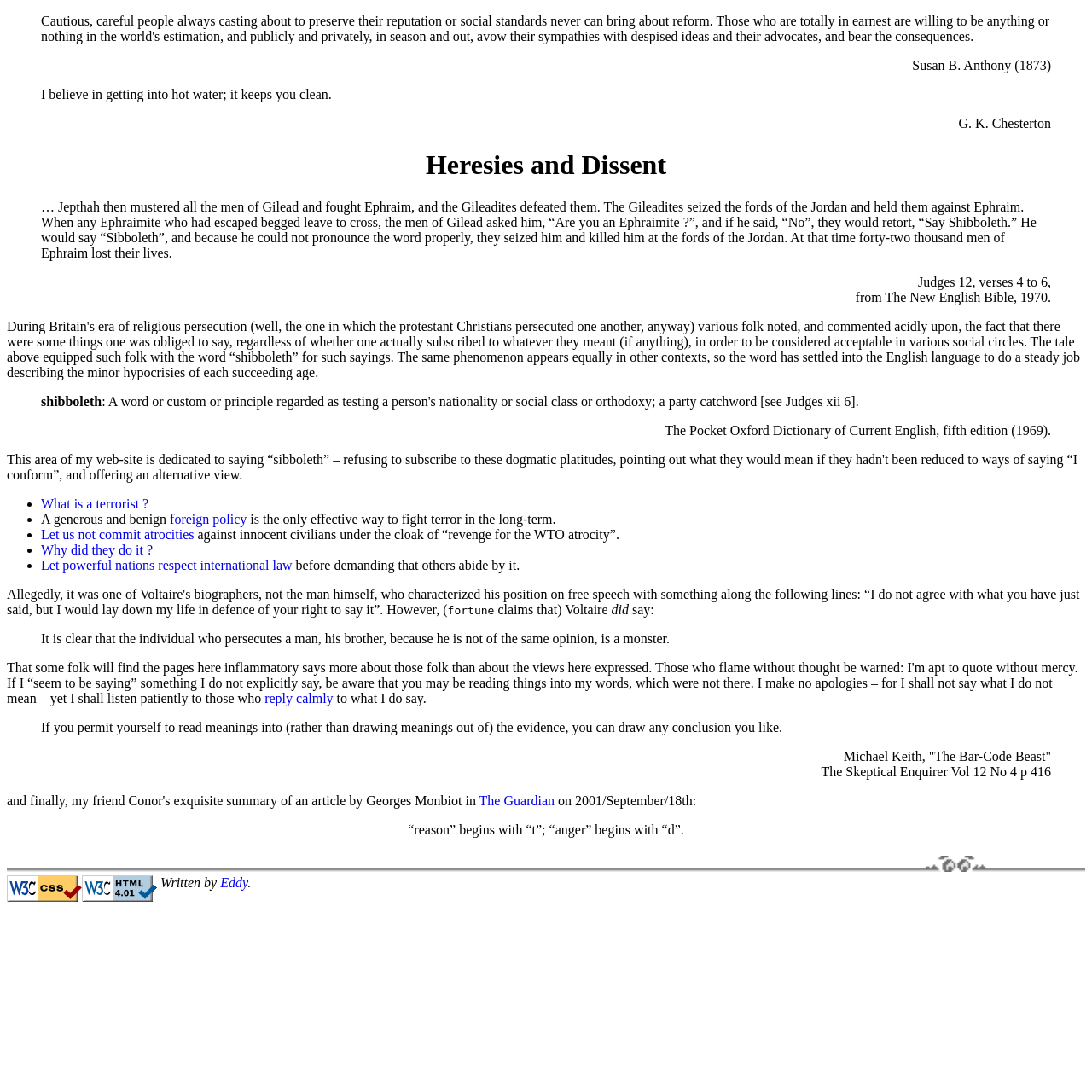Locate the bounding box of the UI element described by: "foreign policy" in the given webpage screenshot.

[0.156, 0.469, 0.226, 0.482]